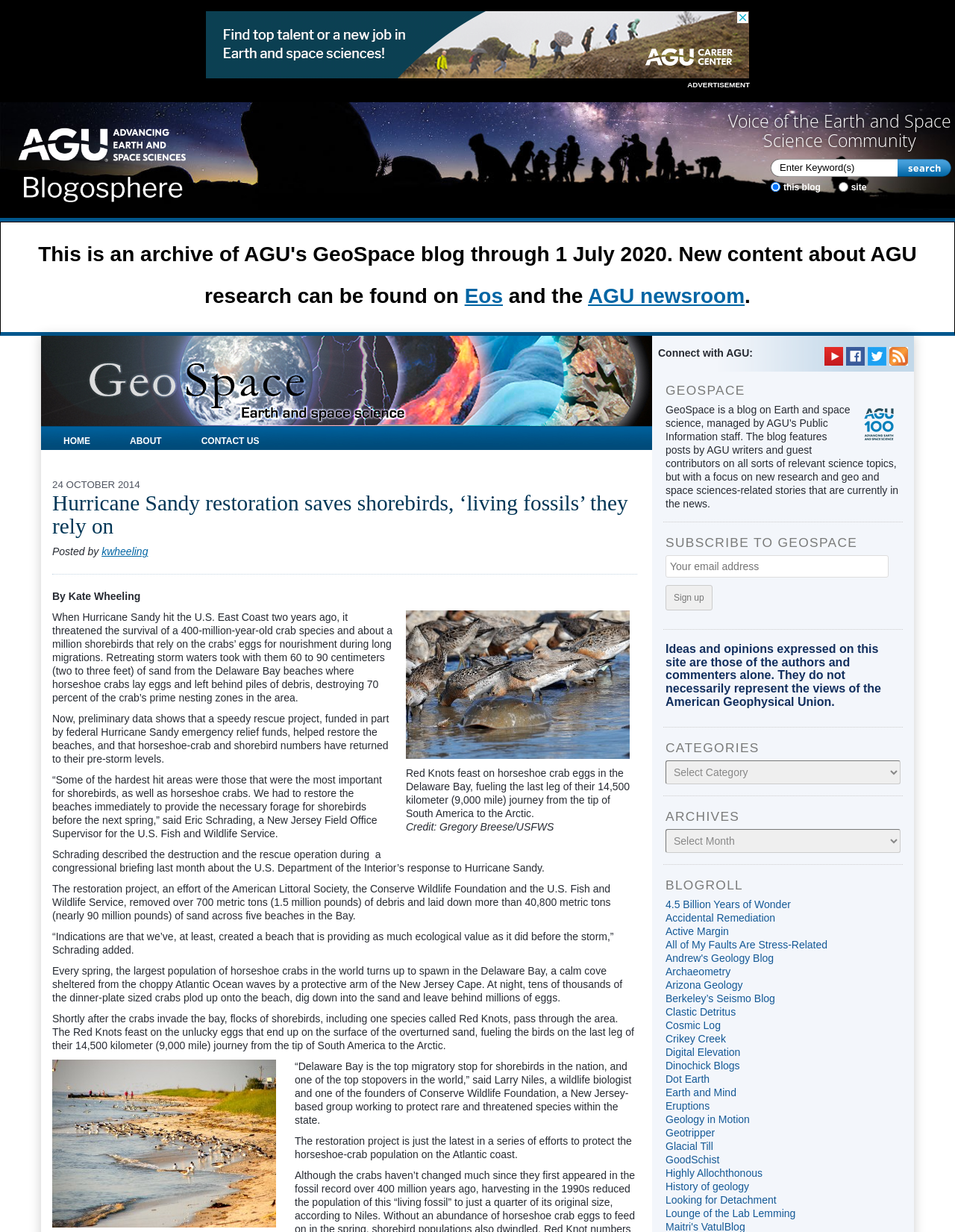Find the bounding box coordinates for the area you need to click to carry out the instruction: "Visit the AGU Blogosphere". The coordinates should be four float numbers between 0 and 1, indicated as [left, top, right, bottom].

[0.004, 0.071, 0.209, 0.081]